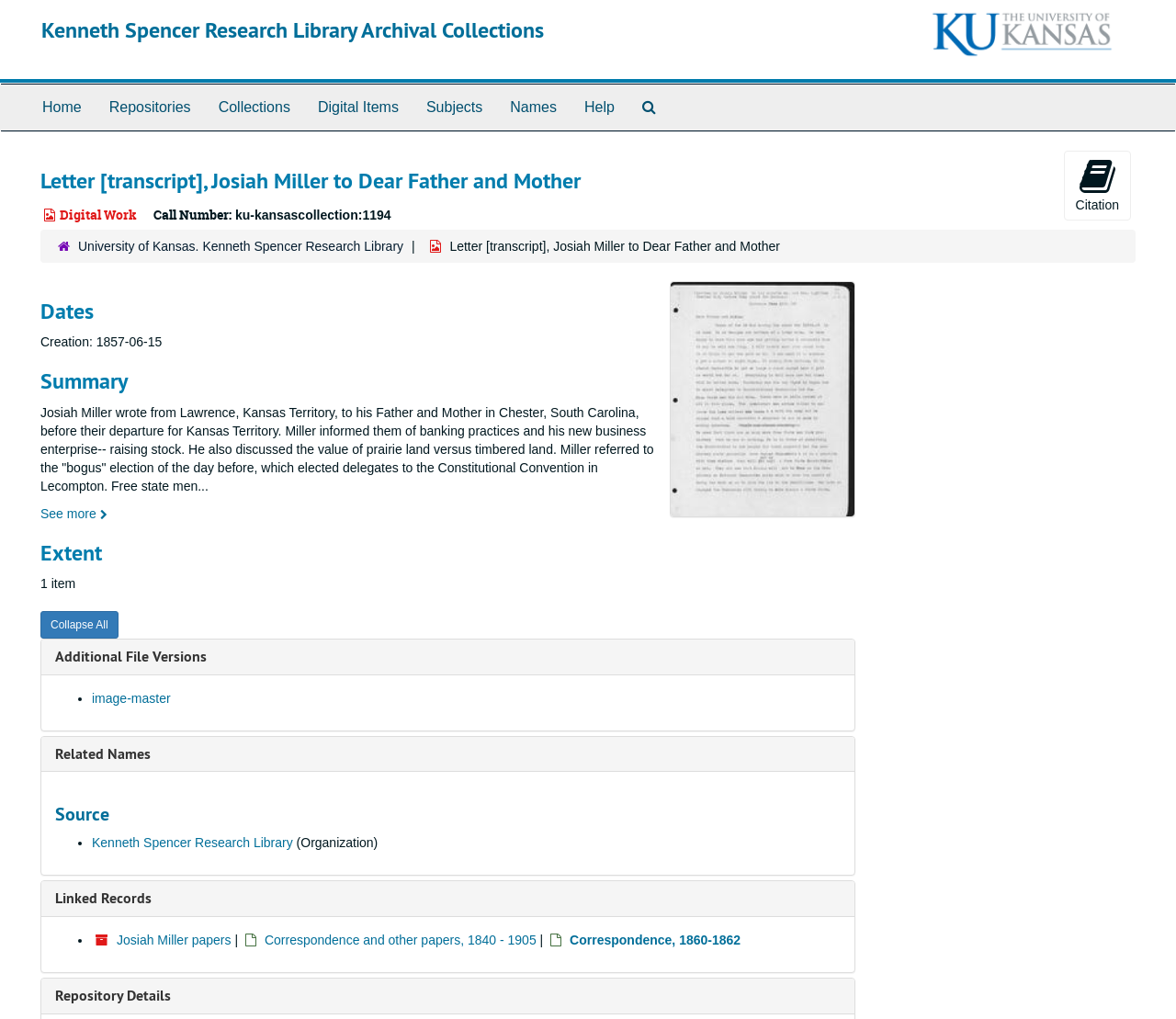Determine the primary headline of the webpage.

Kenneth Spencer Research Library Archival Collections